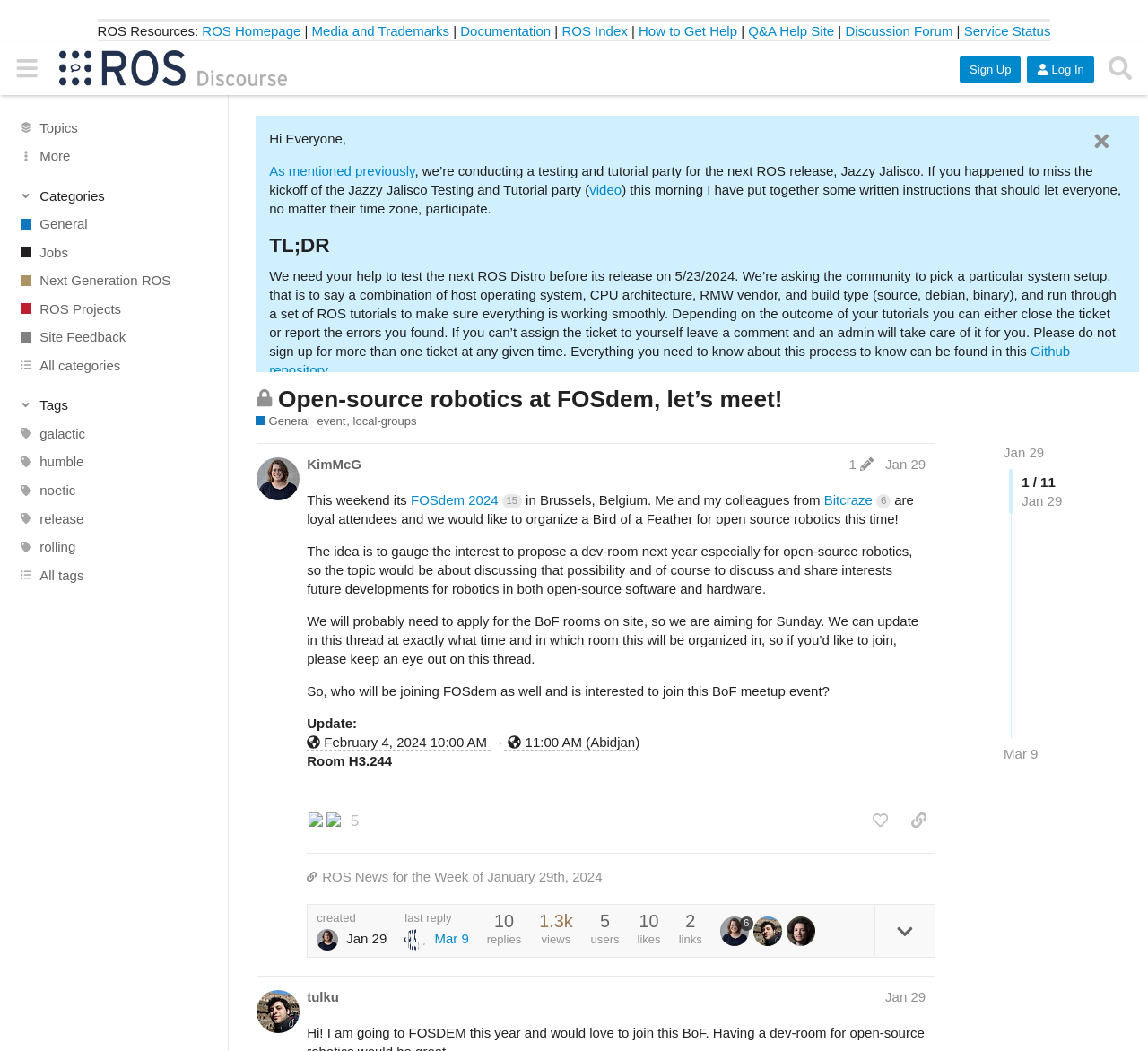Can you extract the primary headline text from the webpage?

Open-source robotics at FOSdem, let’s meet!